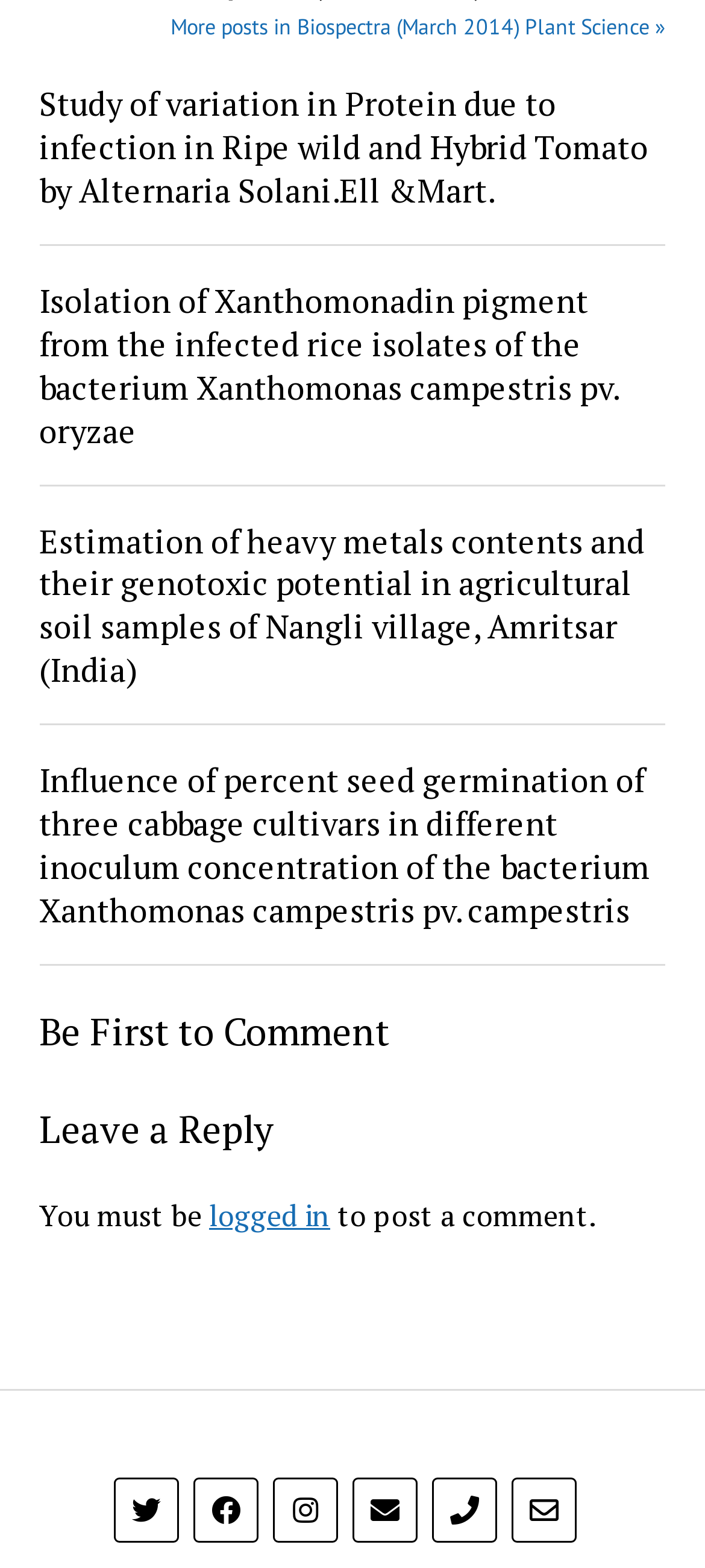How many social media icons are present?
Can you provide a detailed and comprehensive answer to the question?

There are four social media icons present at the bottom of the webpage, which are Twitter, Facebook, Instagram, and Email.